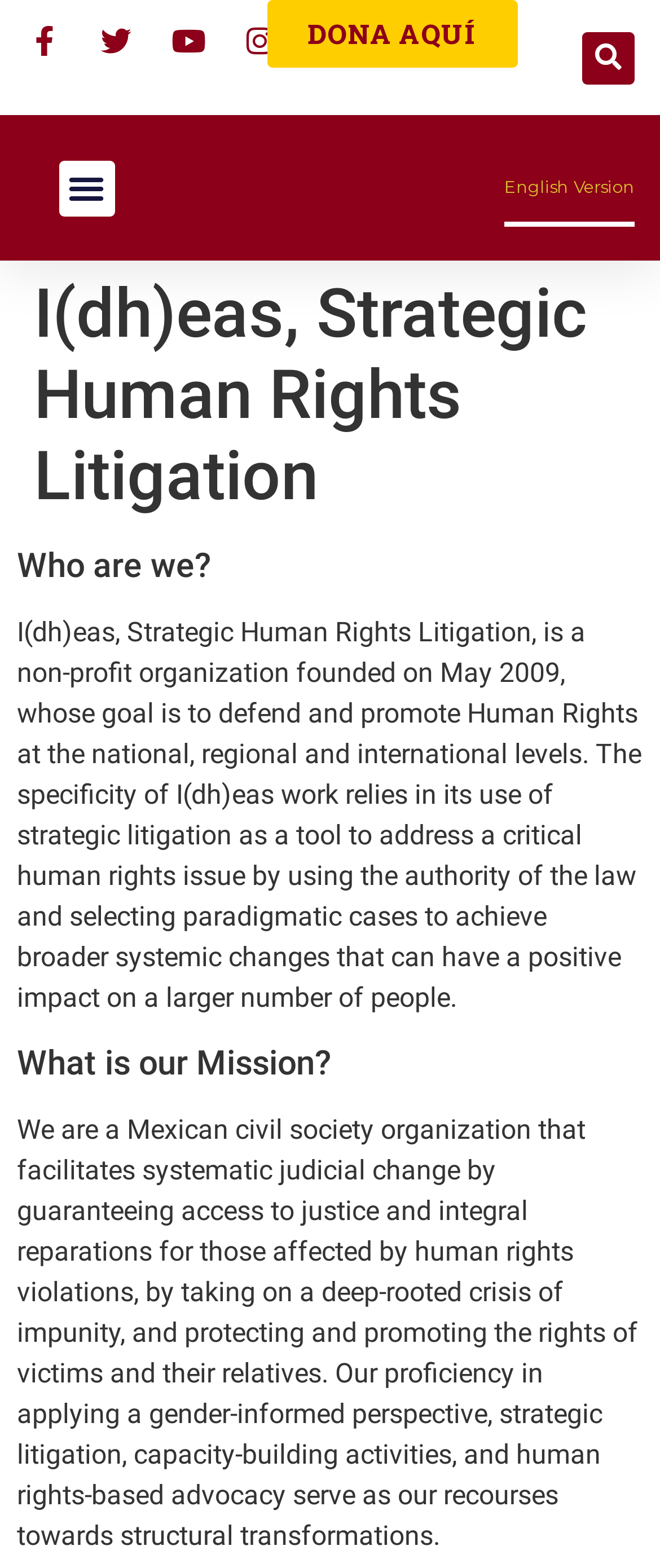Mark the bounding box of the element that matches the following description: "Dona aquí".

[0.405, 0.0, 0.784, 0.043]